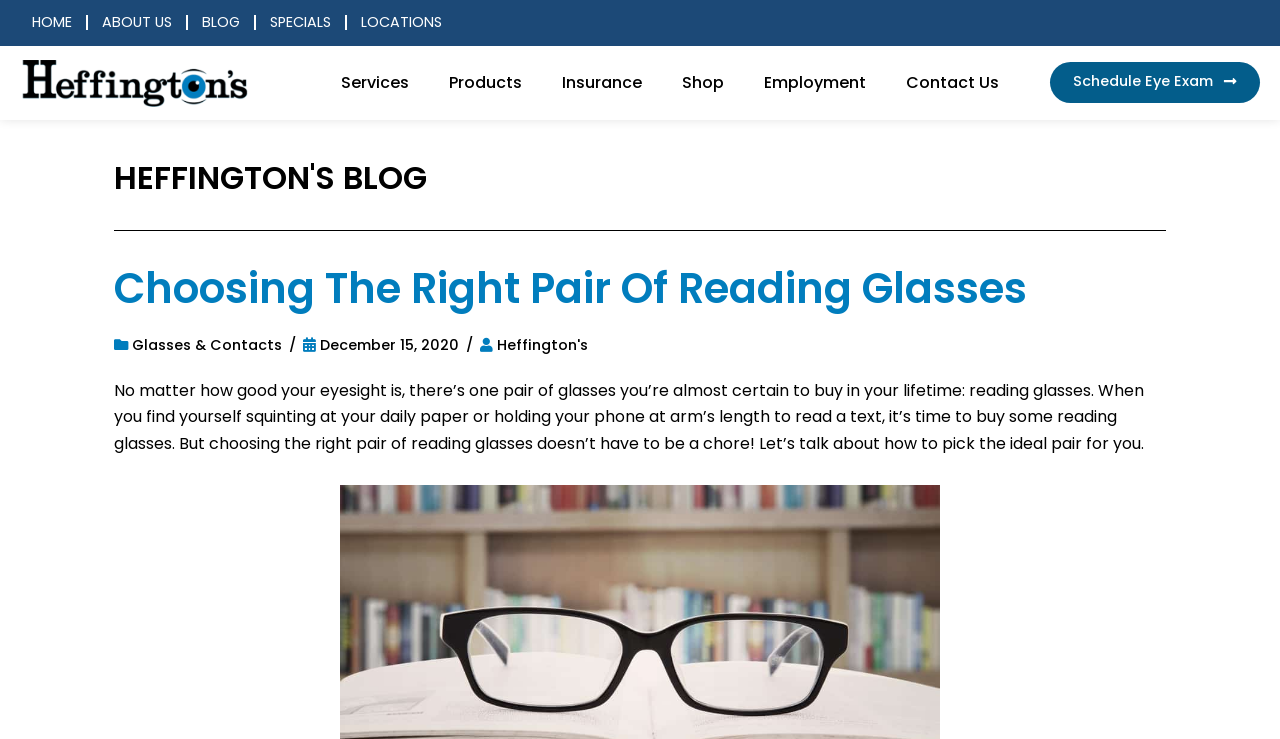Please identify the bounding box coordinates of the element that needs to be clicked to execute the following command: "Click HOME". Provide the bounding box using four float numbers between 0 and 1, formatted as [left, top, right, bottom].

[0.025, 0.02, 0.056, 0.042]